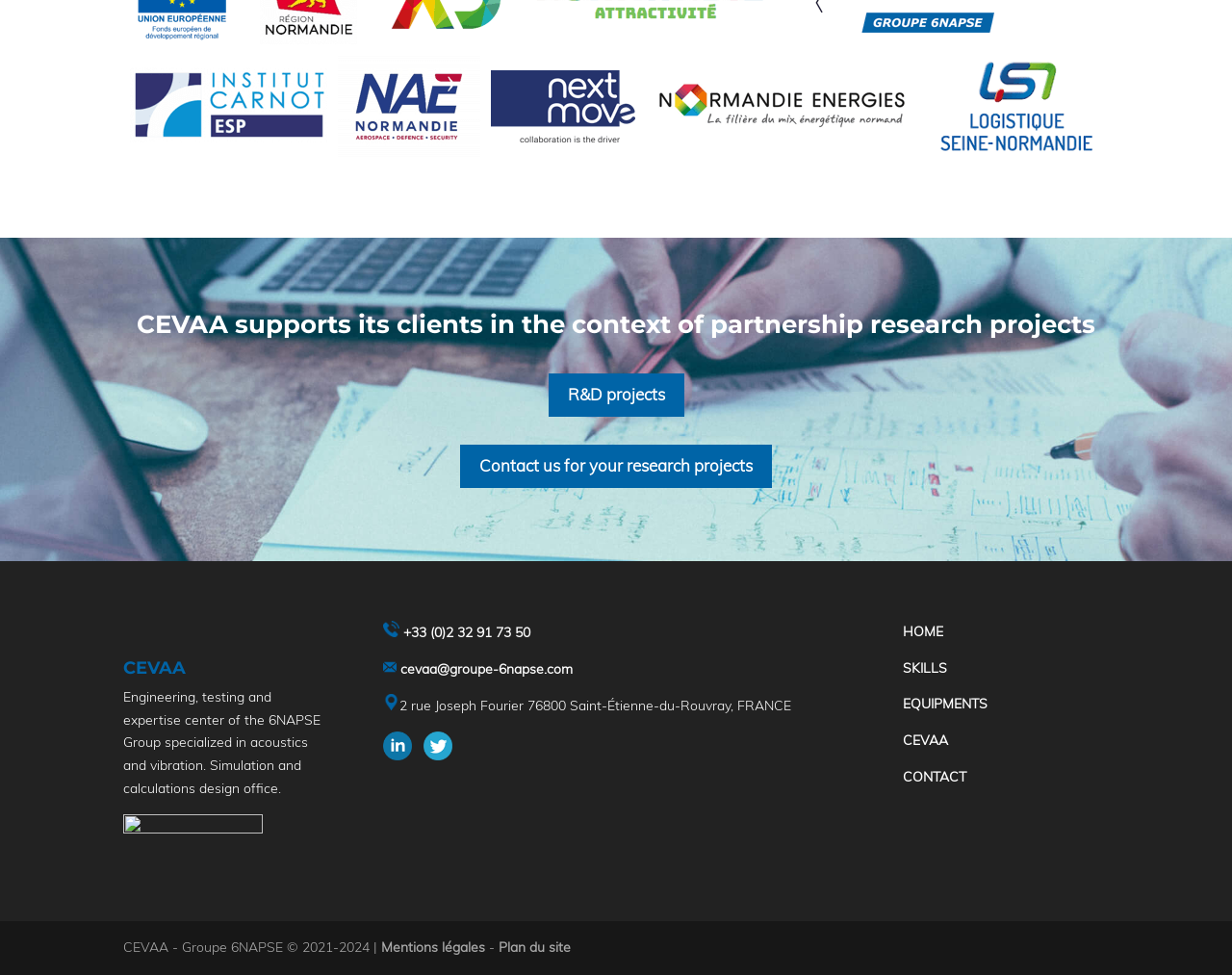Find the bounding box coordinates for the HTML element specified by: "Mentions légales".

[0.309, 0.963, 0.394, 0.98]